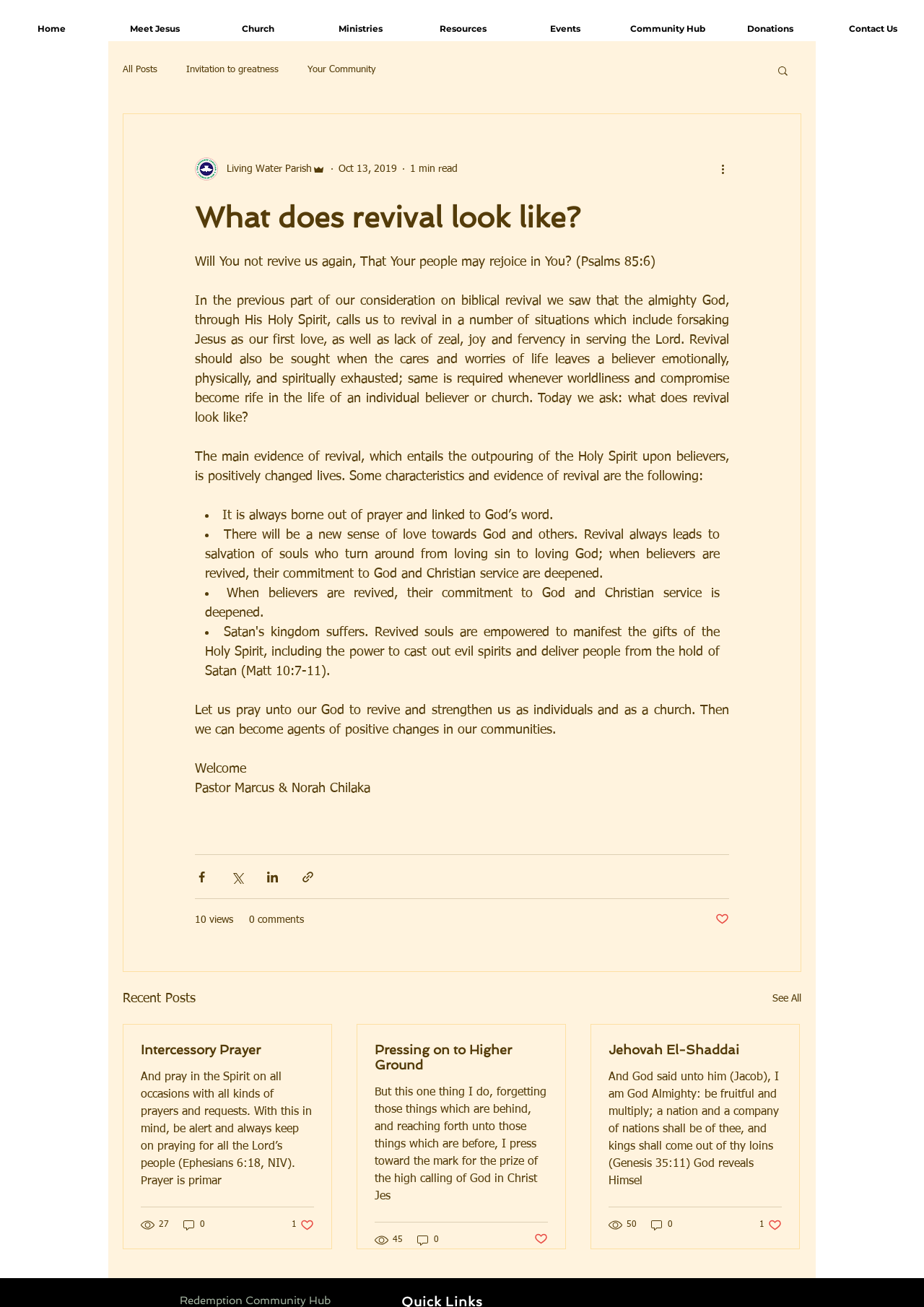What is the purpose of the button with the Facebook icon?
Answer the question with a thorough and detailed explanation.

The button with the Facebook icon is a social media sharing button that allows users to share the article on Facebook. This can be inferred from the image and the button's location among other social media sharing buttons.